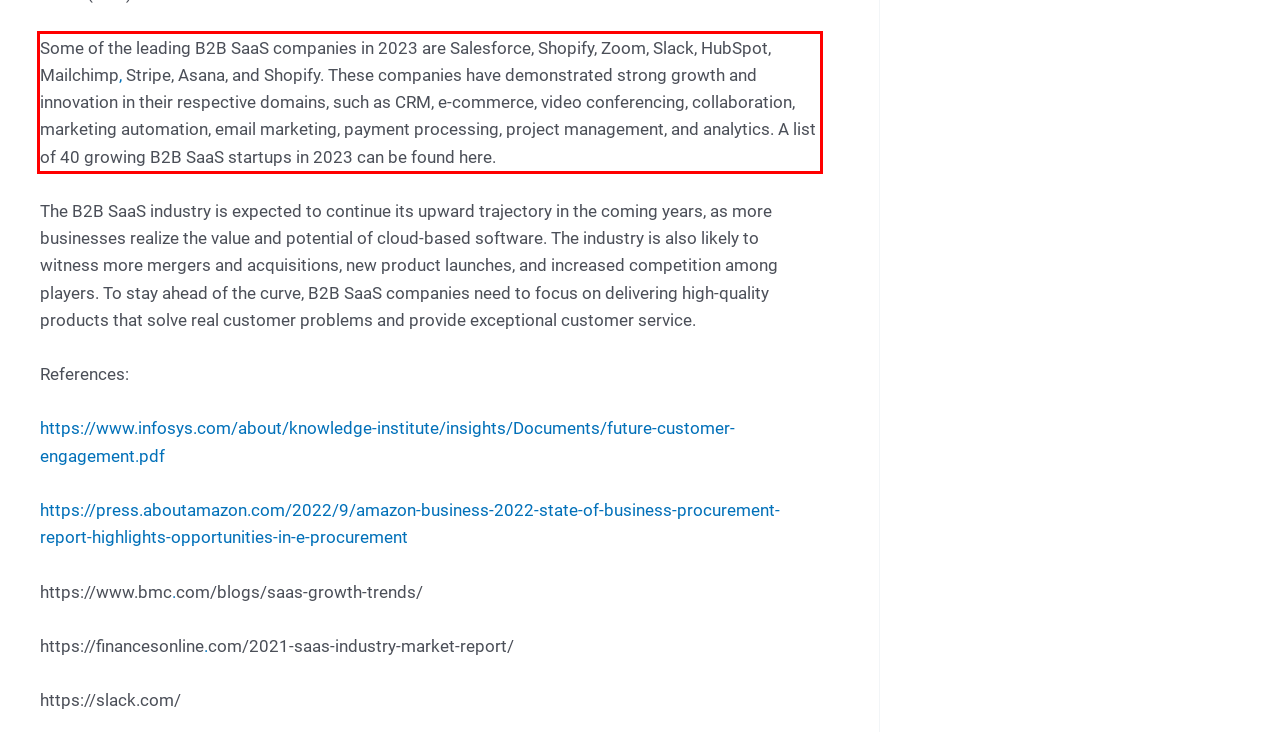Please identify and extract the text content from the UI element encased in a red bounding box on the provided webpage screenshot.

Some of the leading B2B SaaS companies in 2023 are Salesforce, Shopify, Zoom, Slack, HubSpot, Mailchimp, Stripe, Asana, and Shopify. These companies have demonstrated strong growth and innovation in their respective domains, such as CRM, e-commerce, video conferencing, collaboration, marketing automation, email marketing, payment processing, project management, and analytics. A list of 40 growing B2B SaaS startups in 2023 can be found here.